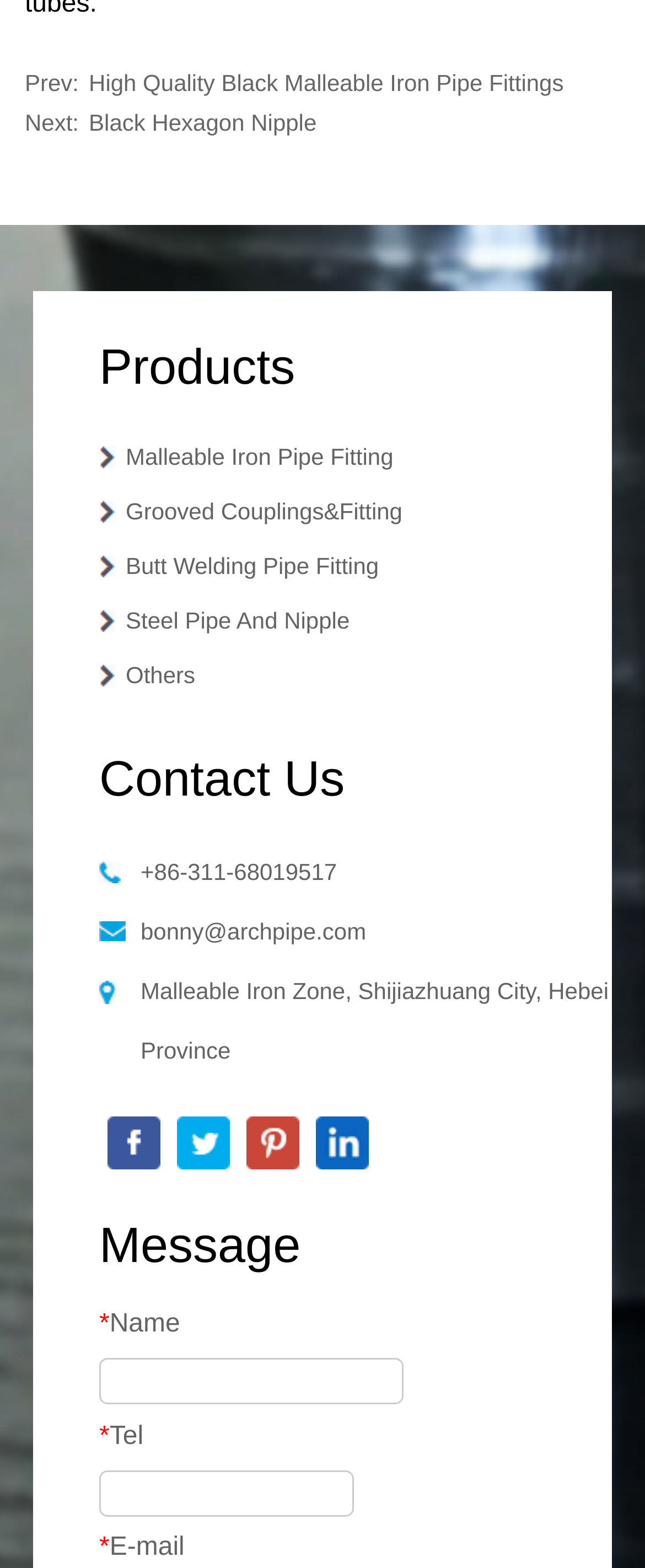Please locate the bounding box coordinates for the element that should be clicked to achieve the following instruction: "Click on the link to Malleable Iron Pipe Fitting". Ensure the coordinates are given as four float numbers between 0 and 1, i.e., [left, top, right, bottom].

[0.195, 0.283, 0.61, 0.3]